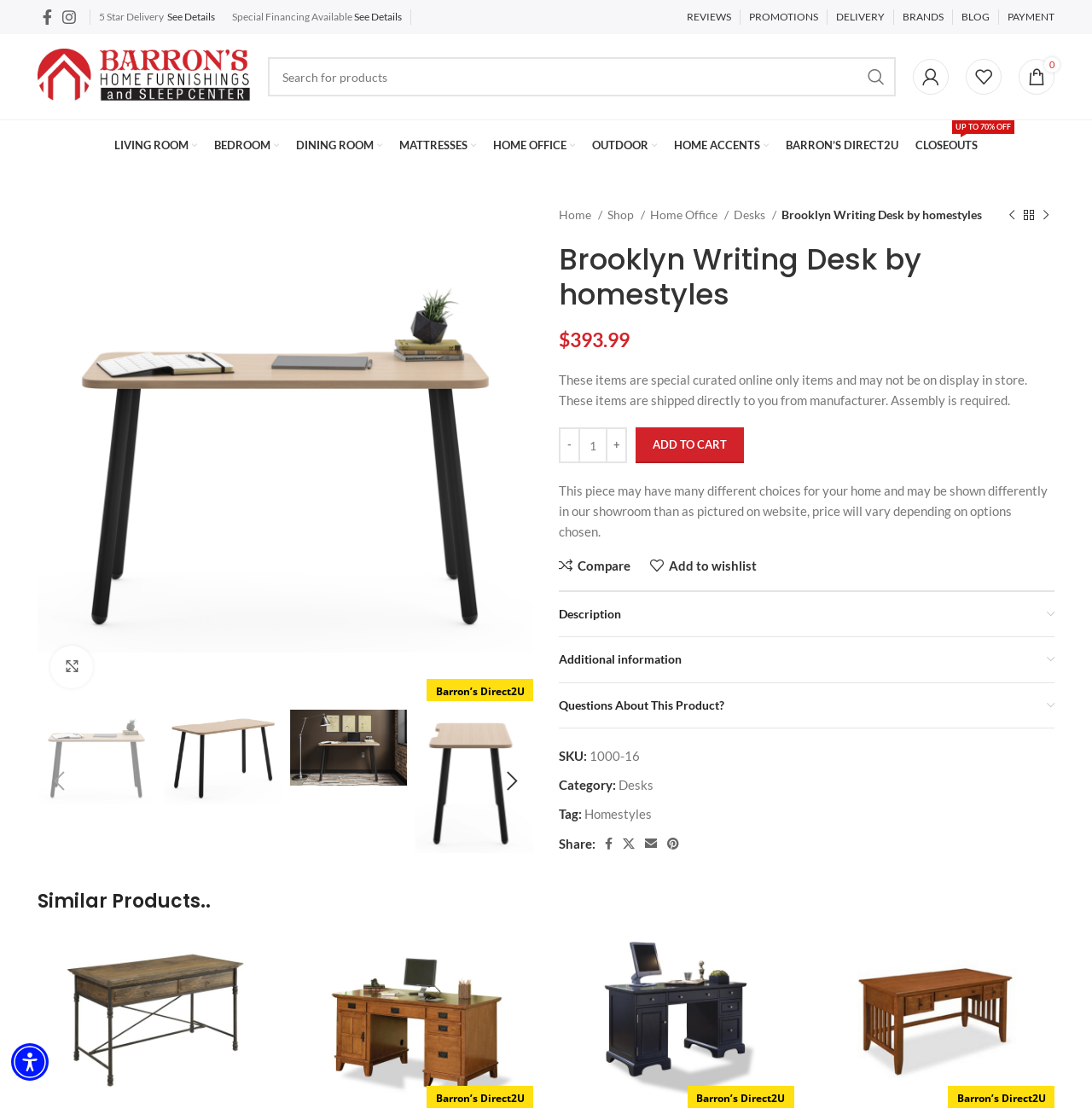Utilize the information from the image to answer the question in detail:
What is the category of the product?

I found the category of the product by looking at the 'Category:' section, which says 'Desks'.